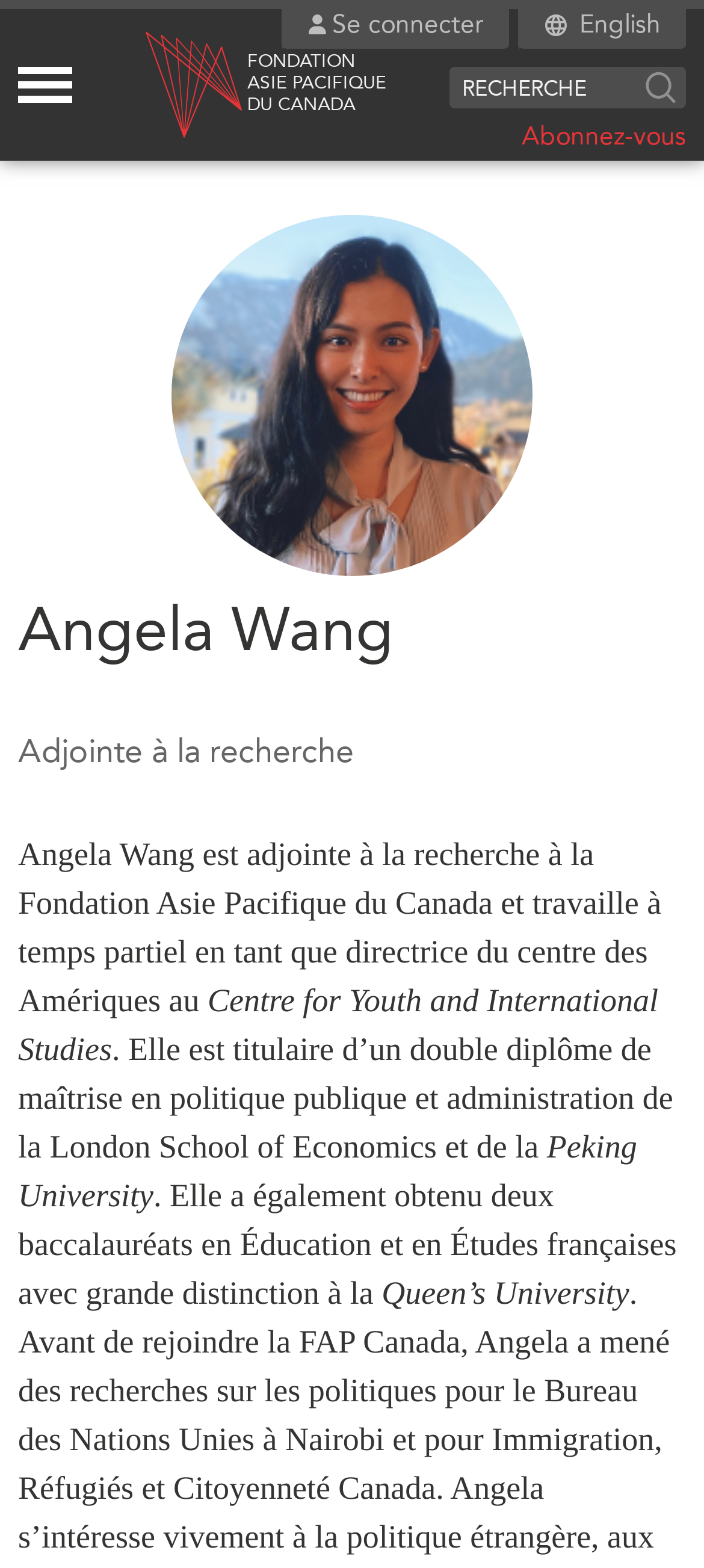Create an elaborate caption that covers all aspects of the webpage.

The webpage is about Angela Wang, a researcher at the Asia Pacific Foundation of Canada. At the top left corner, there is a link to skip to the main content. Next to it, there is a link to log in, accompanied by a small icon. On the top right corner, there is a link to switch to English. Below it, there is a mega menu toggle button.

The Asia Pacific Foundation of Canada's logo is displayed prominently in the top center, with the text "DU CANADA" written next to it. A search bar is located on the top right, with a button to initiate the search.

The main content of the webpage is divided into several sections. On the left side, there are links to various topics, including "QUOI DE NEUF", "CONFÉRENCES CANADA-EN-ASIE", "À PROPOS DE NOUS", and more. These links are stacked vertically, with the topmost link being "QUOI DE NEUF".

On the right side, there are three main sections. The top section has links to "ÉVÉNEMENTS", "MÉDIAS", and "Dans l'actualité". The middle section has links to "PUBLICATIONS", including "Observatoire Asie", "Perspectives", and more. The bottom section has a link to "NOTRE RÉSEAU DE SITES WEB", which leads to Angela Wang's profile.

Angela Wang's profile is displayed prominently, with a headshot of her on the left side. Her name and title, "Angela Wang, Adjointe à la recherche", are written in a large font. Below her title, there is a brief description of her work experience and education, including her research position at the Asia Pacific Foundation of Canada and her director role at the Centre for Youth and International Studies. Her educational background, including her degrees from the London School of Economics, Peking University, and Queen's University, is also mentioned.